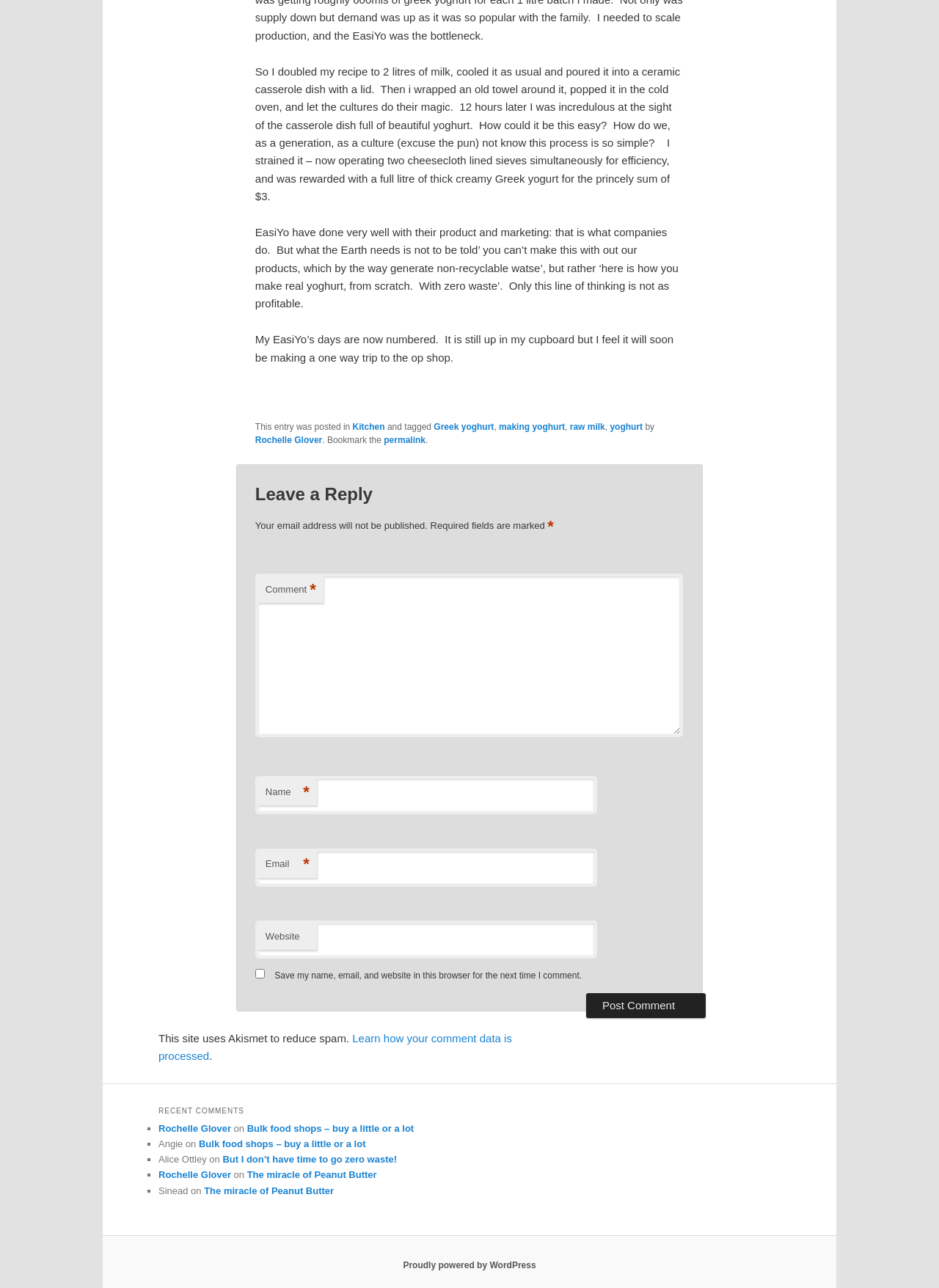Respond with a single word or phrase for the following question: 
What is the name of the blogging platform used?

WordPress